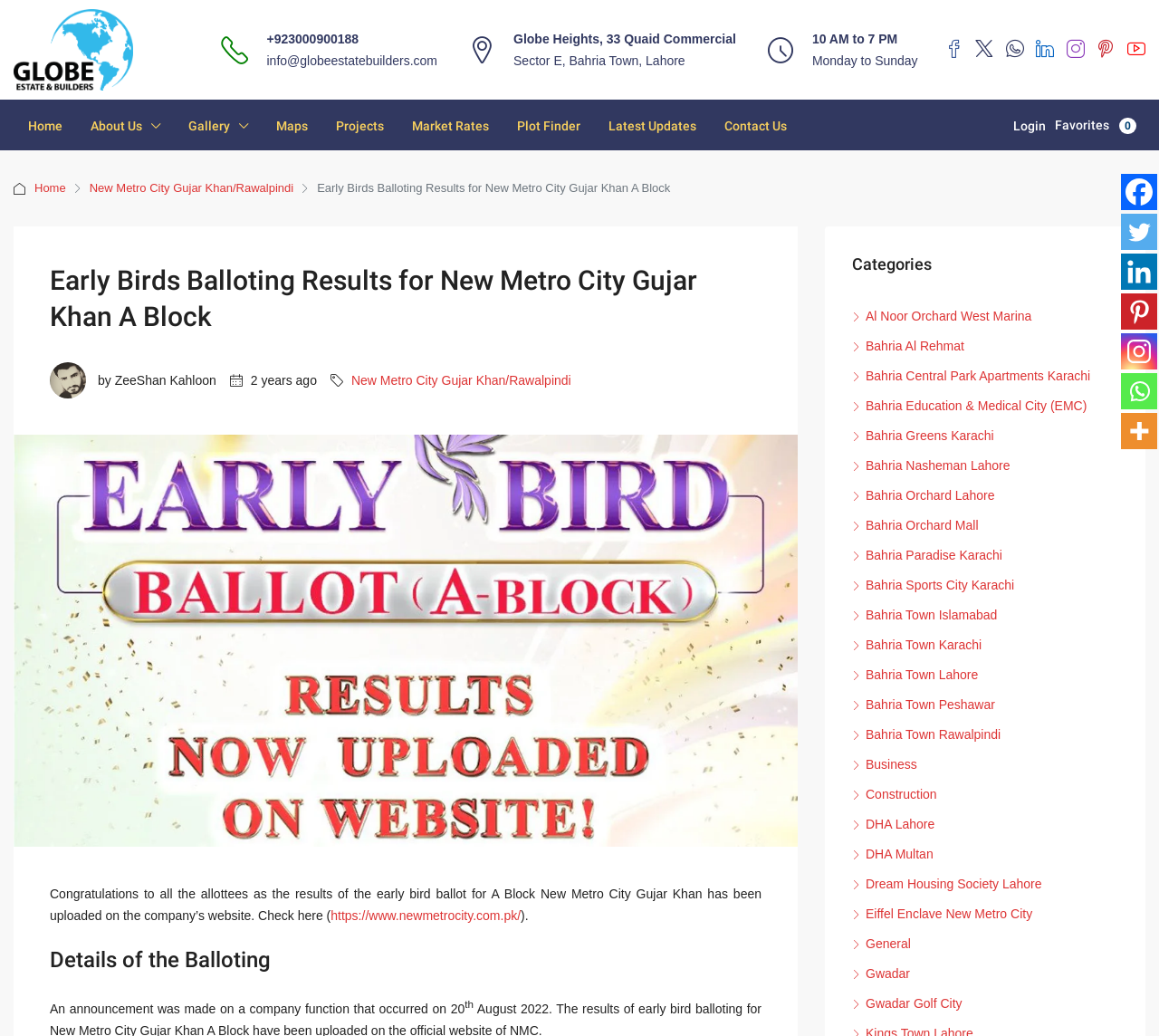Determine the bounding box coordinates of the element's region needed to click to follow the instruction: "Visit the company website". Provide these coordinates as four float numbers between 0 and 1, formatted as [left, top, right, bottom].

[0.285, 0.877, 0.449, 0.891]